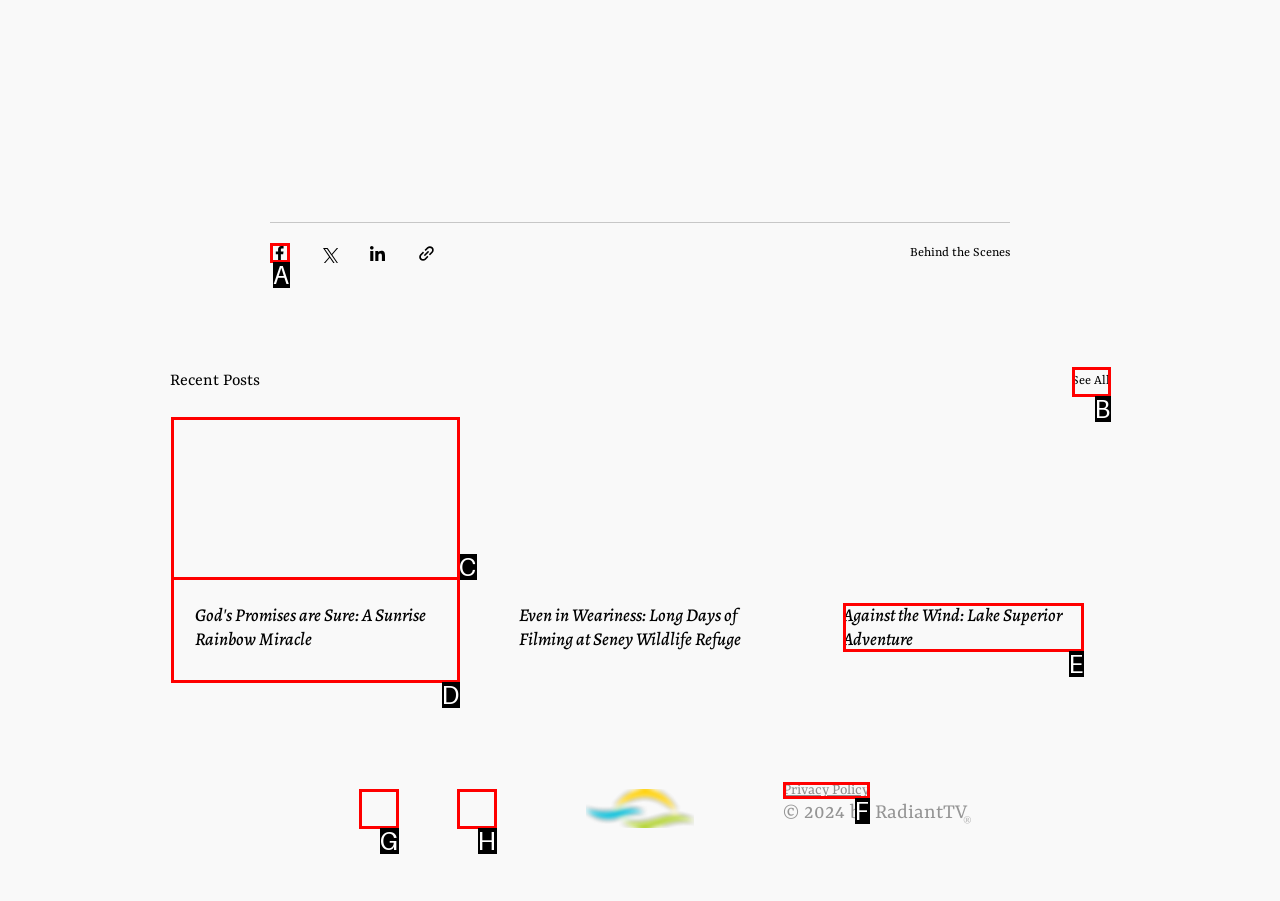Based on the choices marked in the screenshot, which letter represents the correct UI element to perform the task: Share via Facebook?

A